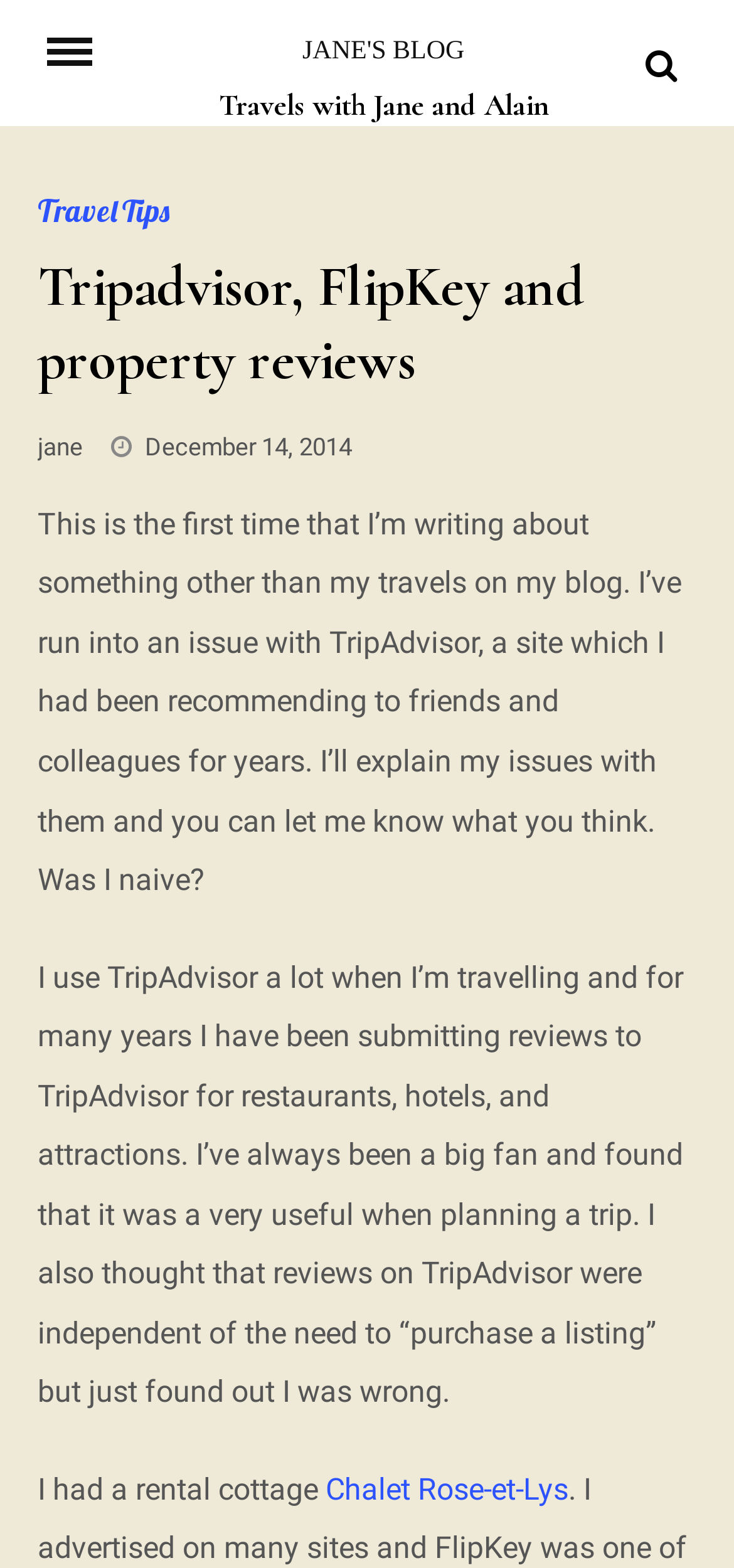Provide the bounding box coordinates of the HTML element this sentence describes: "December 14, 2014February 2, 2019".

[0.197, 0.277, 0.479, 0.295]